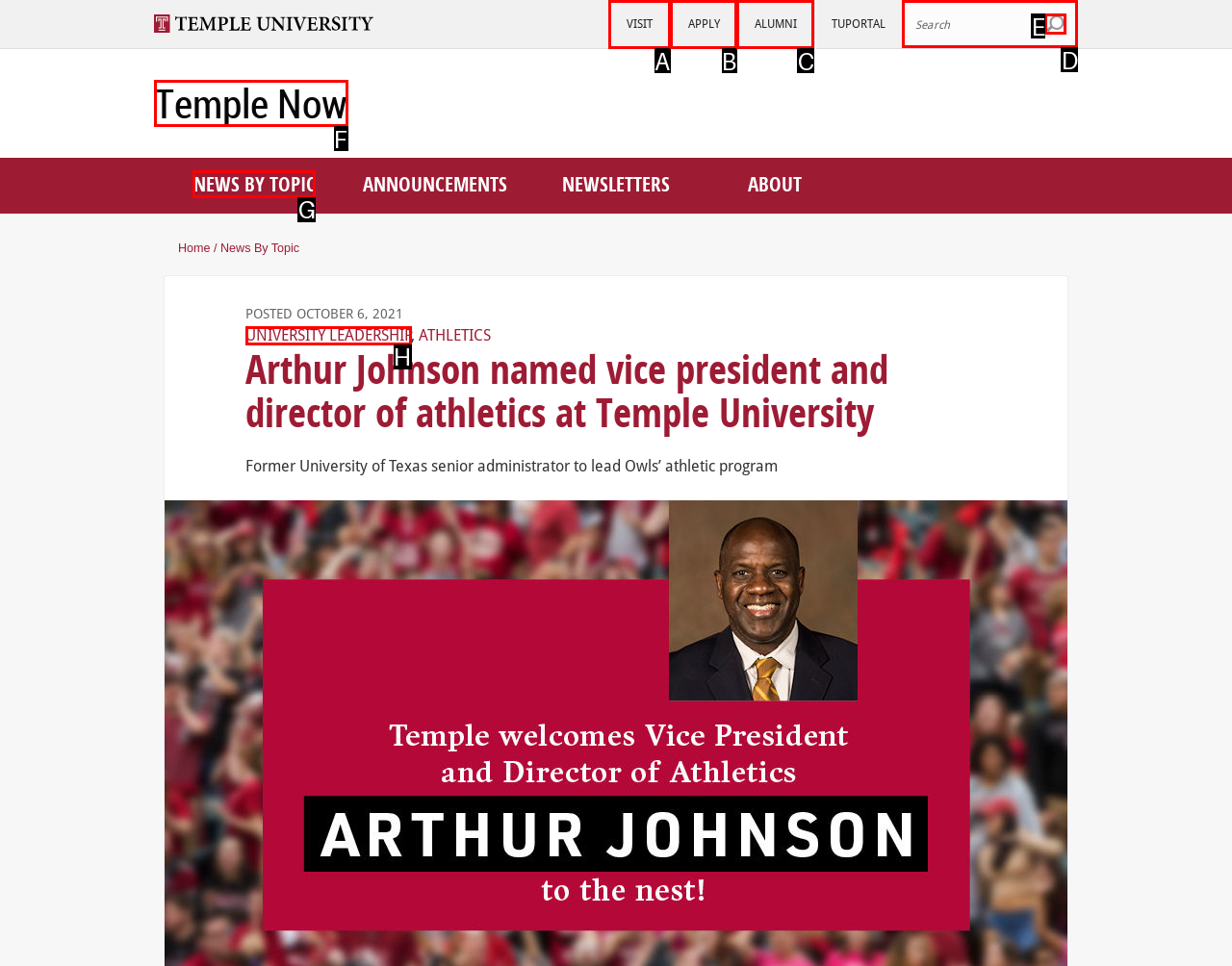Identify which option matches the following description: News by topic
Answer by giving the letter of the correct option directly.

G